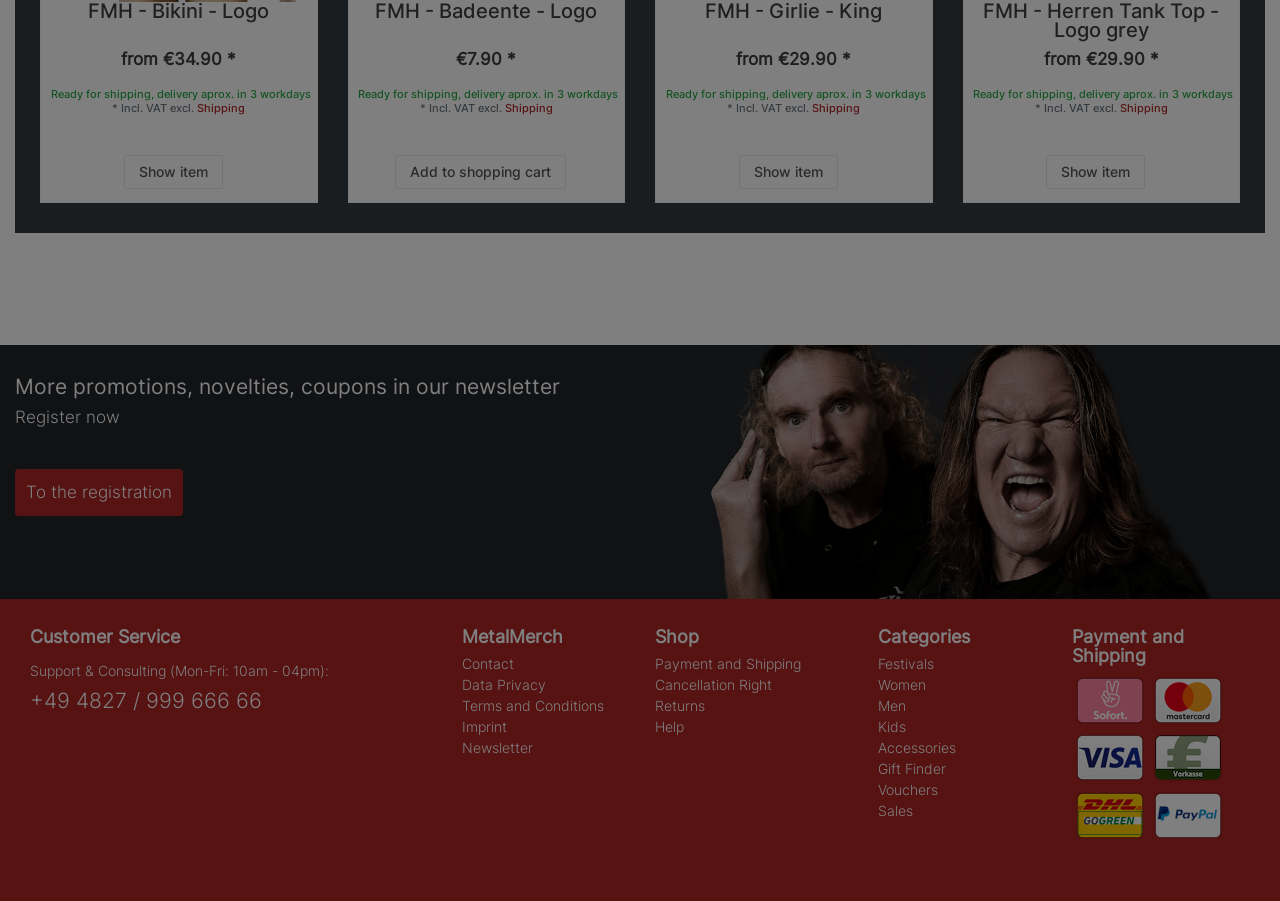What is the price of the first item?
Answer with a single word or phrase by referring to the visual content.

€34.90